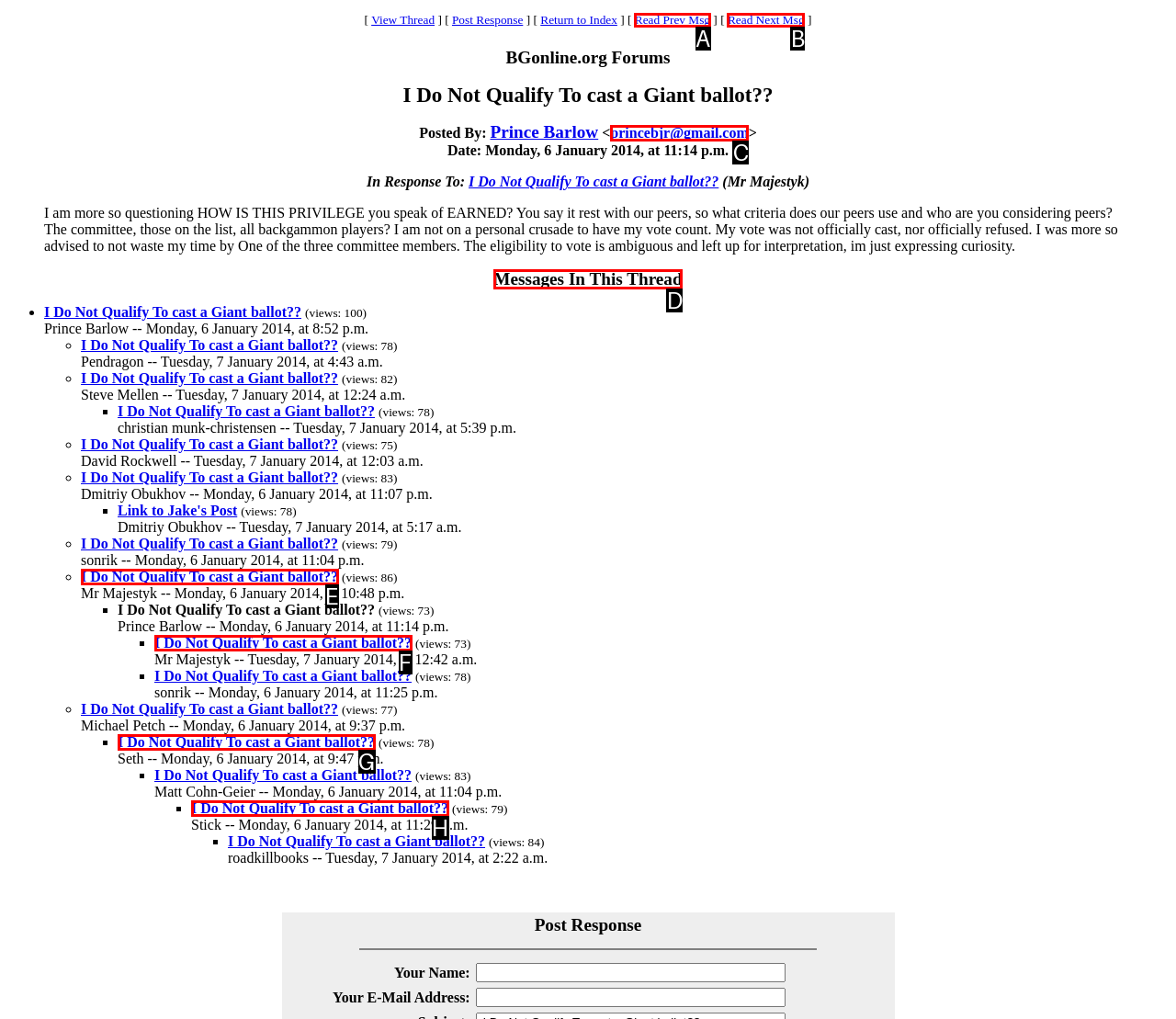Determine which option matches the description: princebjr@gmail.com. Answer using the letter of the option.

C